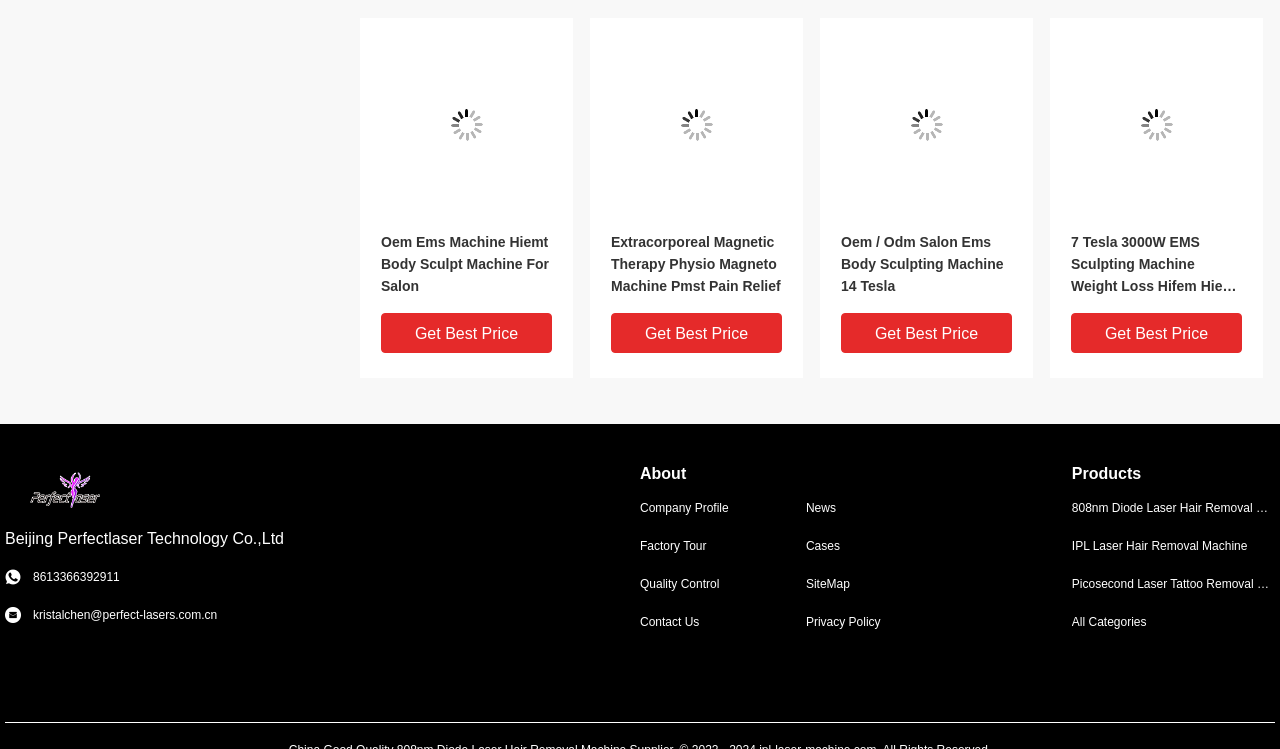Please determine the bounding box of the UI element that matches this description: kristalchen@perfect-lasers.com.cn. The coordinates should be given as (top-left x, top-left y, bottom-right x, bottom-right y), with all values between 0 and 1.

[0.004, 0.809, 0.422, 0.833]